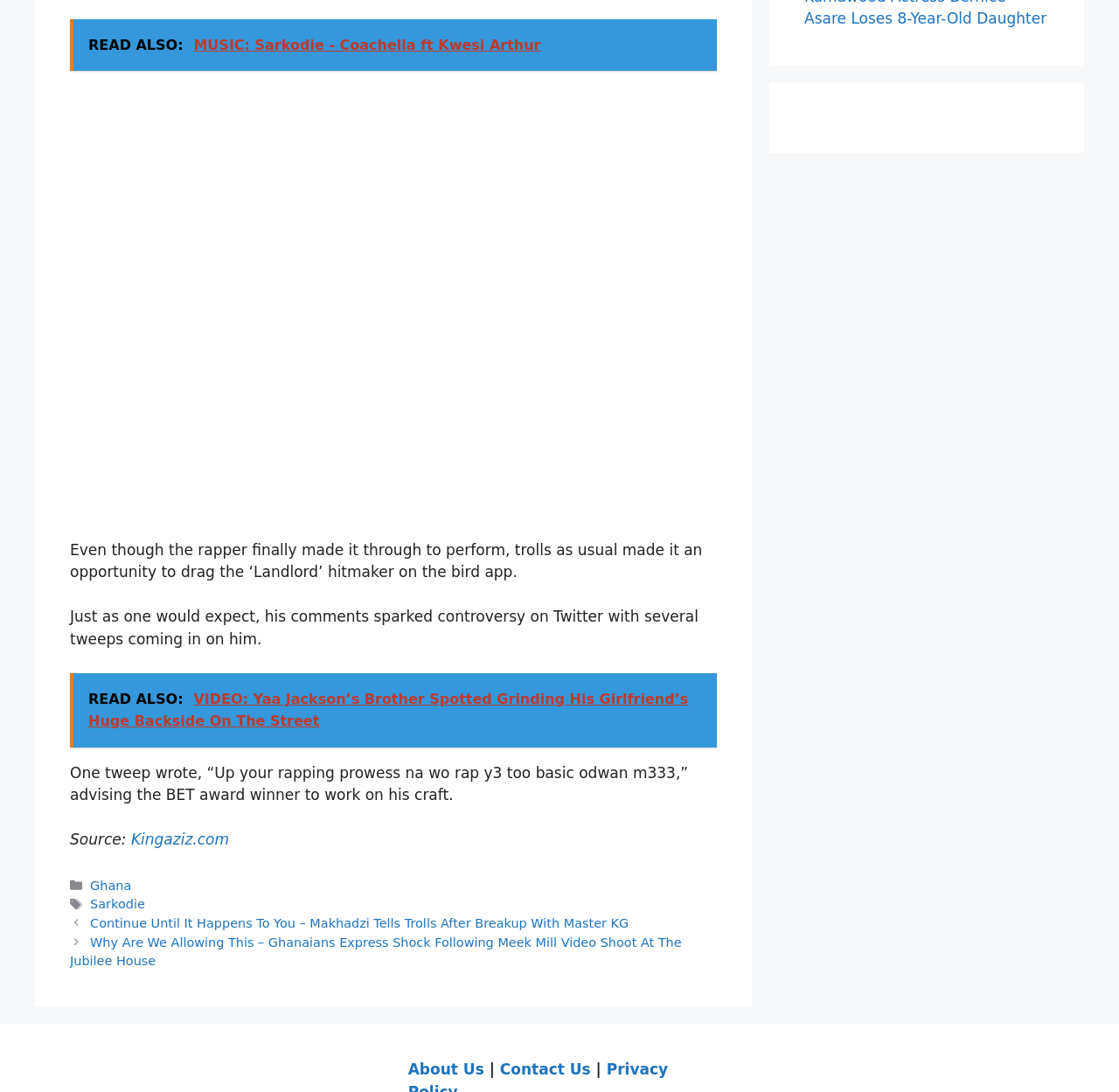Give the bounding box coordinates for this UI element: "About Us". The coordinates should be four float numbers between 0 and 1, arranged as [left, top, right, bottom].

[0.365, 0.971, 0.433, 0.987]